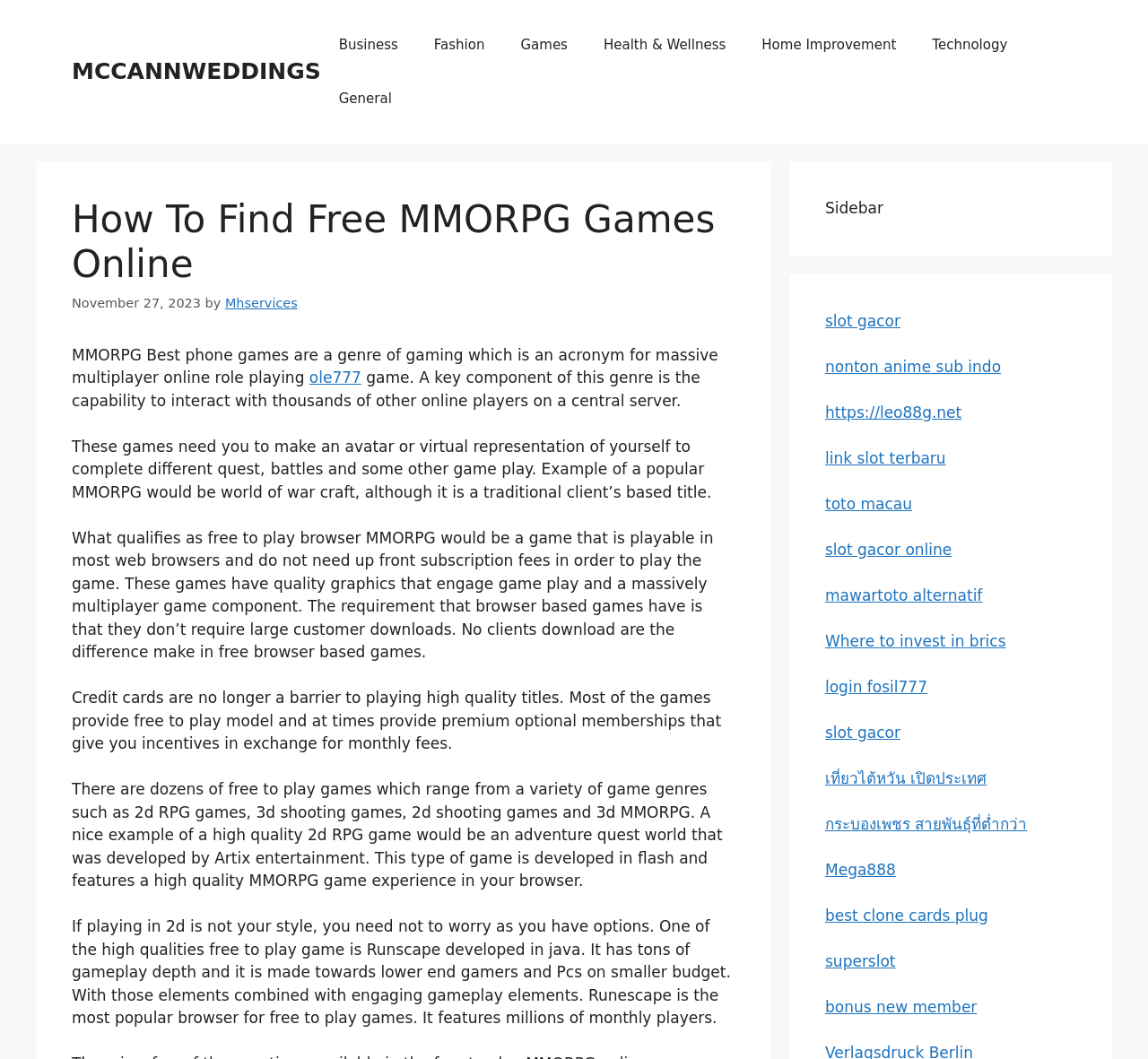Determine the bounding box coordinates for the area you should click to complete the following instruction: "Check the 'Runescape' game description".

[0.062, 0.866, 0.637, 0.97]